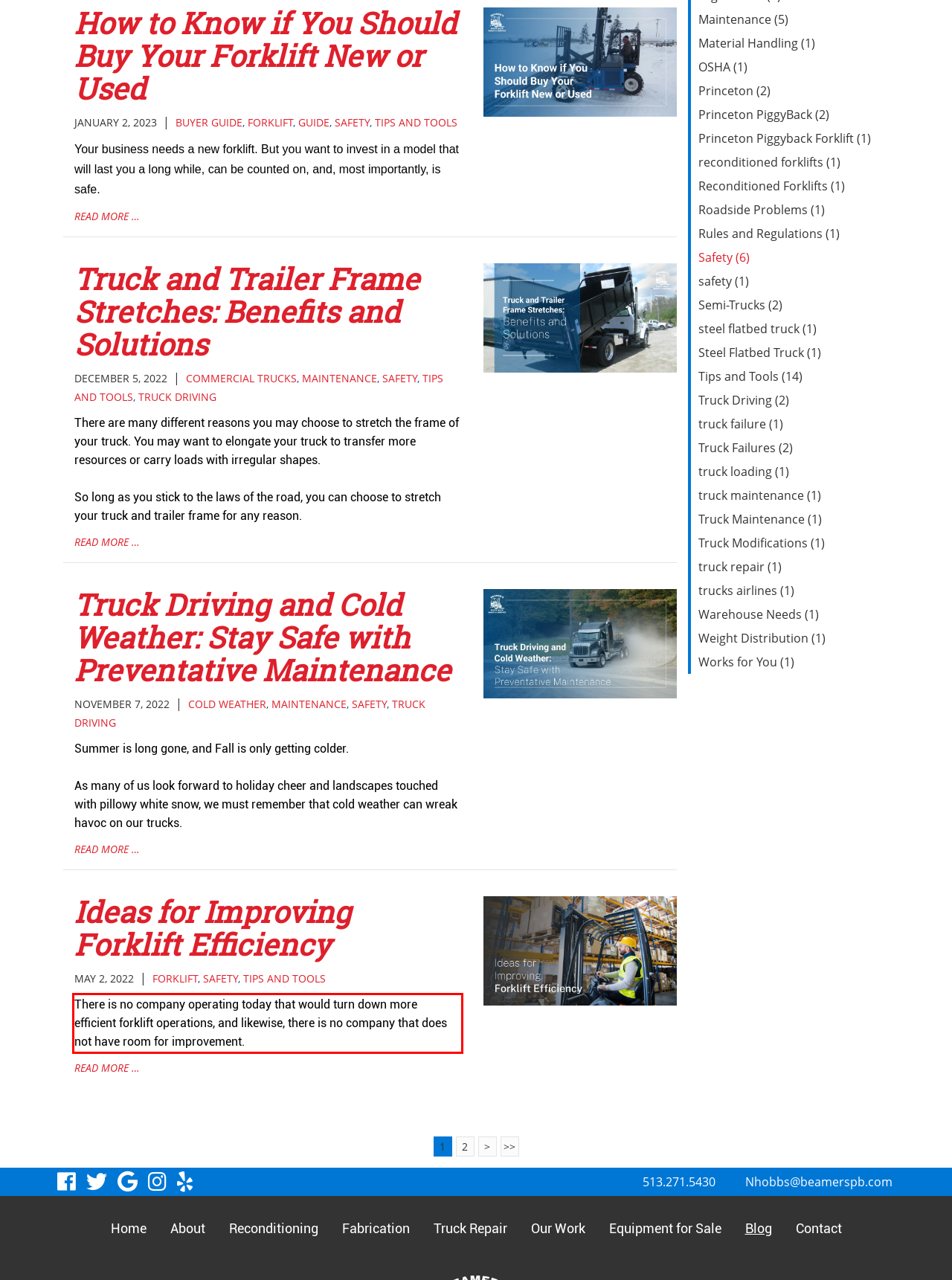Please examine the screenshot of the webpage and read the text present within the red rectangle bounding box.

There is no company operating today that would turn down more efficient forklift operations, and likewise, there is no company that does not have room for improvement.